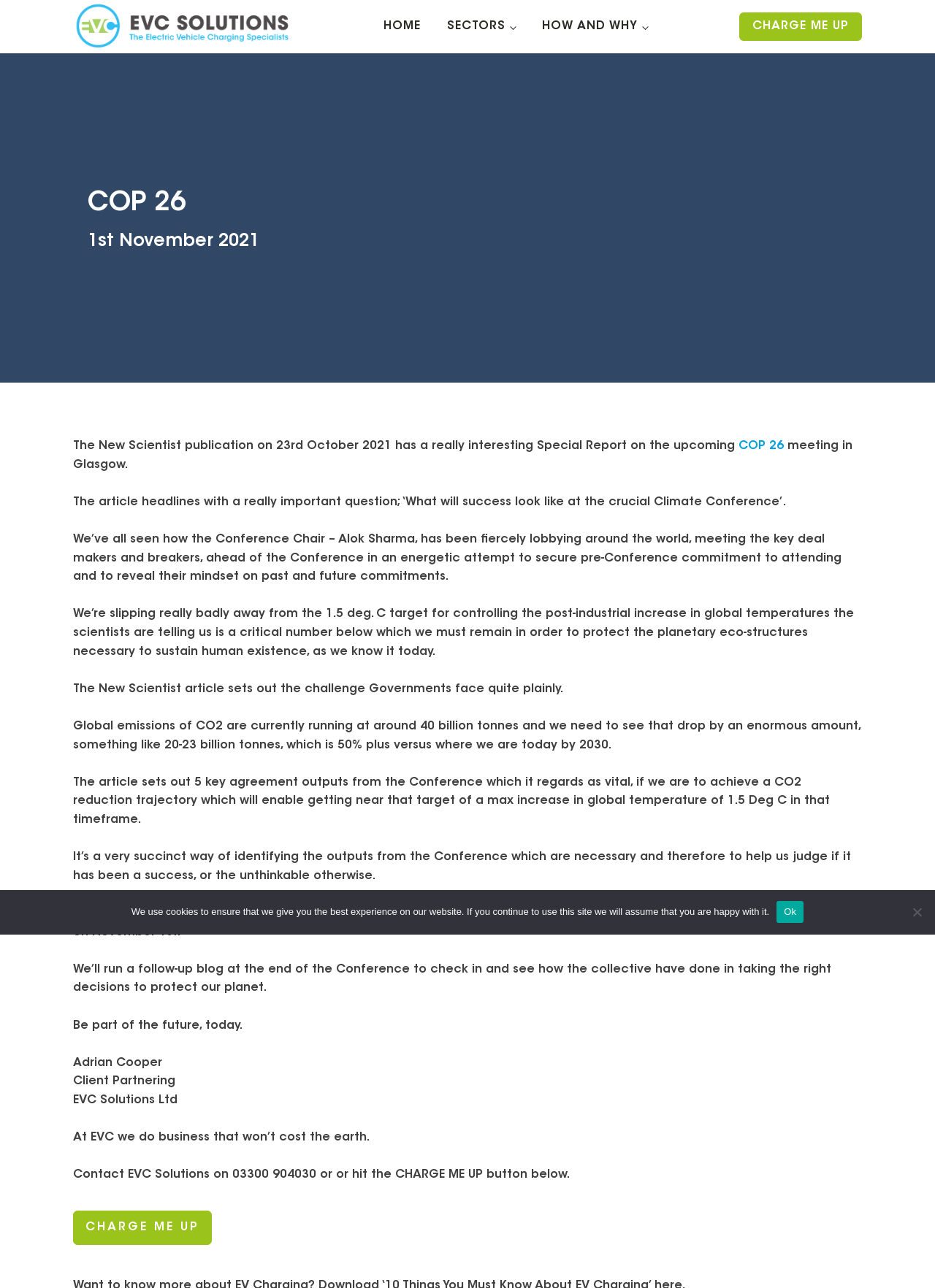Answer this question using a single word or a brief phrase:
What is the phone number to contact EVC Solutions?

03300 904030